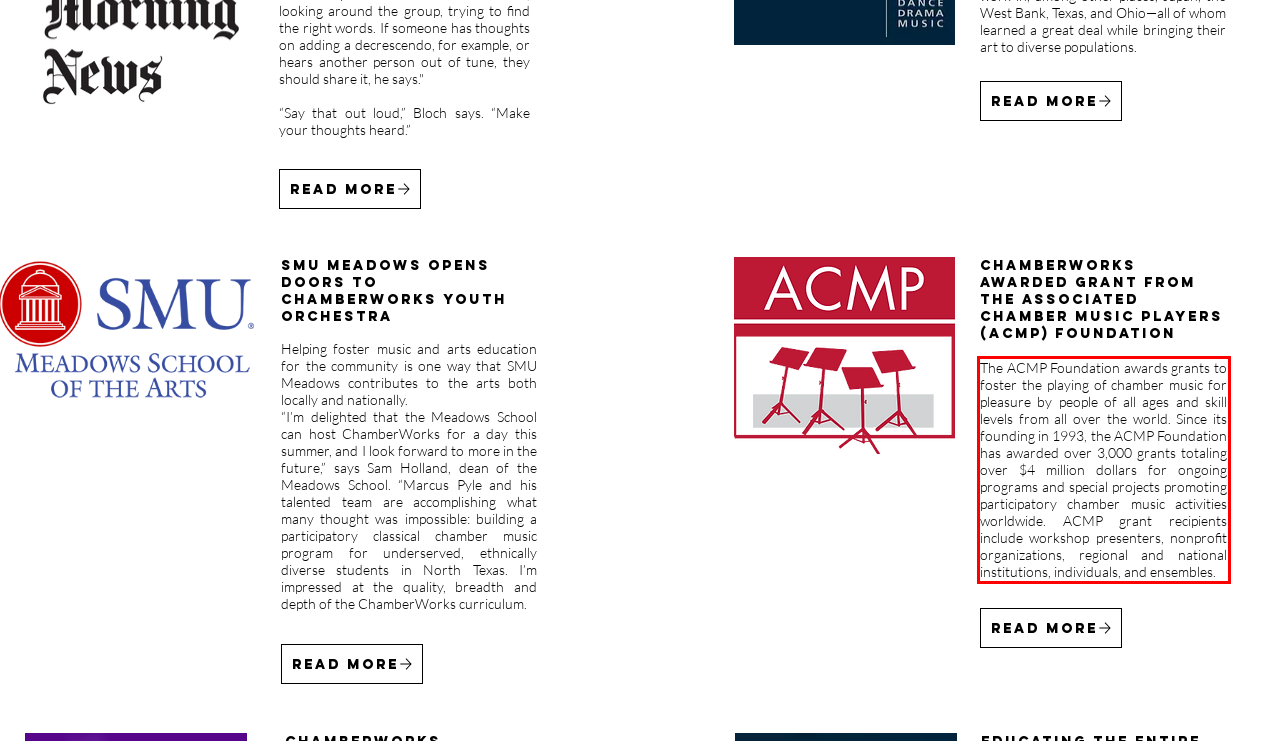With the provided screenshot of a webpage, locate the red bounding box and perform OCR to extract the text content inside it.

The ACMP Foundation awards grants to foster the playing of chamber music for pleasure by people of all ages and skill levels from all over the world. Since its founding in 1993, the ACMP Foundation has awarded over 3,000 grants totaling over $4 million dollars for ongoing programs and special projects promoting participatory chamber music activities worldwide. ACMP grant recipients include workshop presenters, nonprofit organizations, regional and national institutions, individuals, and ensembles.